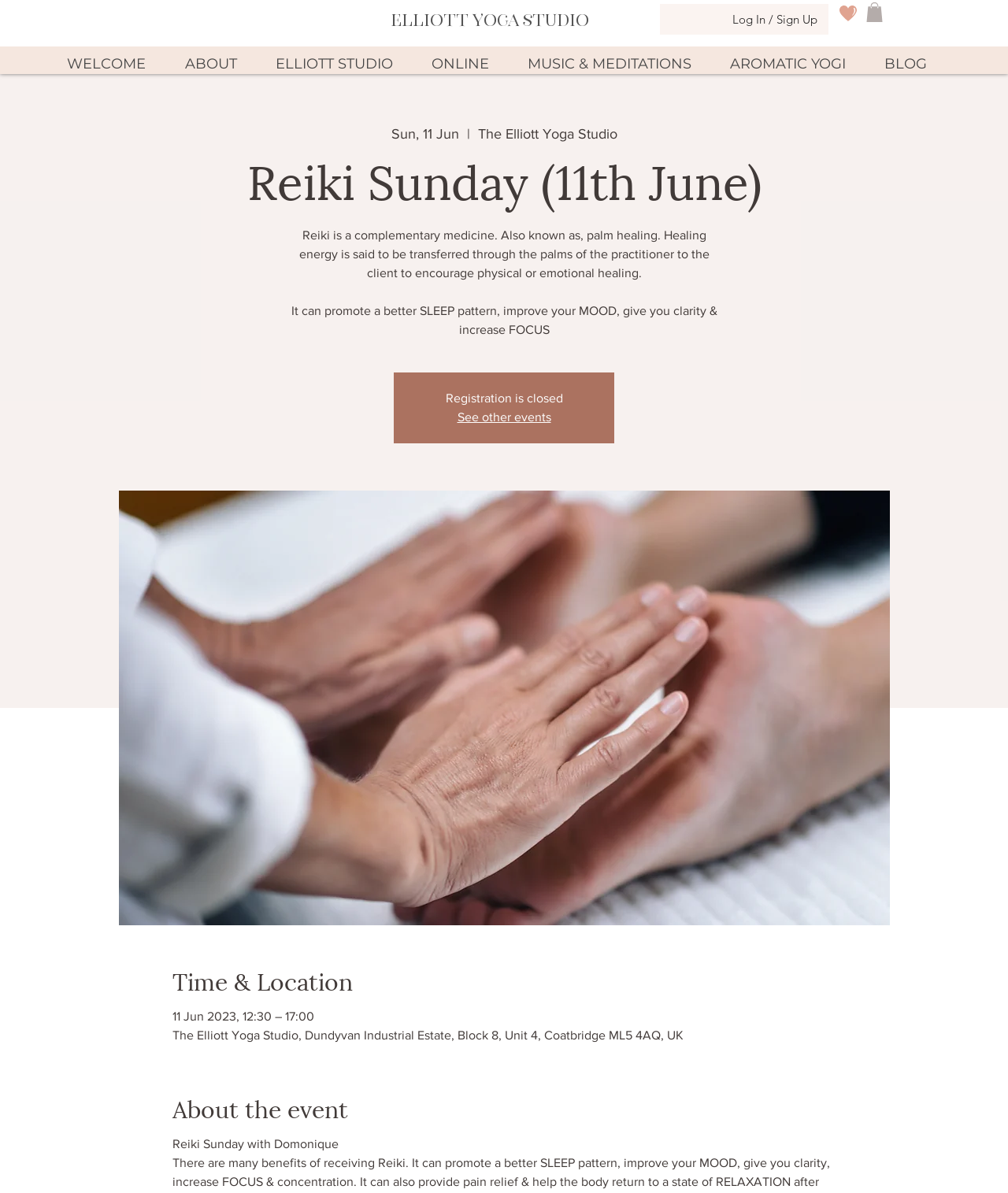Carefully examine the image and provide an in-depth answer to the question: What is the location of the event?

The location of the event is 'The Elliott Yoga Studio, Dundyvan Industrial Estate, Block 8, Unit 4, Coatbridge ML5 4AQ, UK' which can be found in the 'Time & Location' section of the webpage.